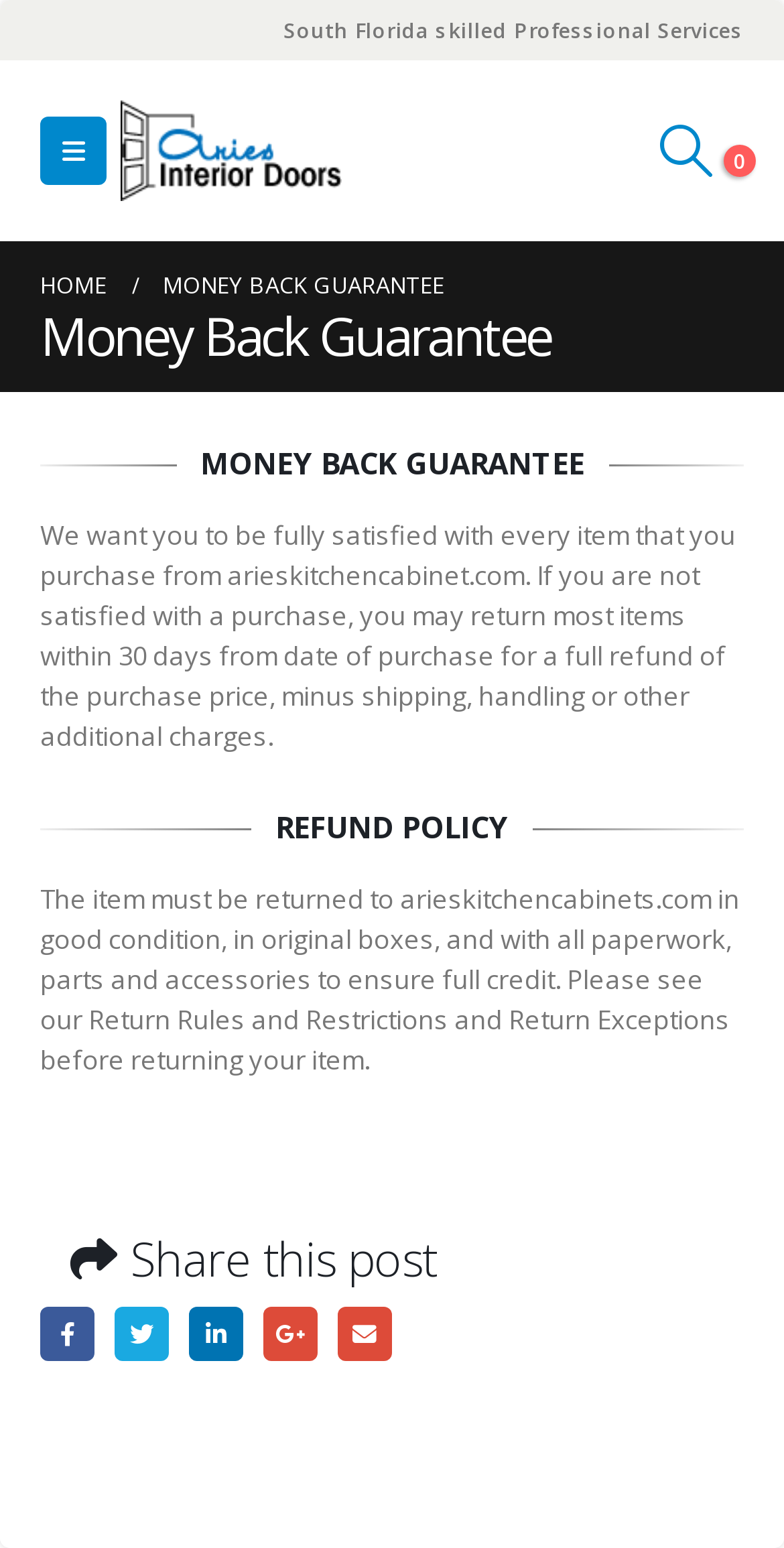Reply to the question below using a single word or brief phrase:
What is the purpose of the search toggle?

To search the website